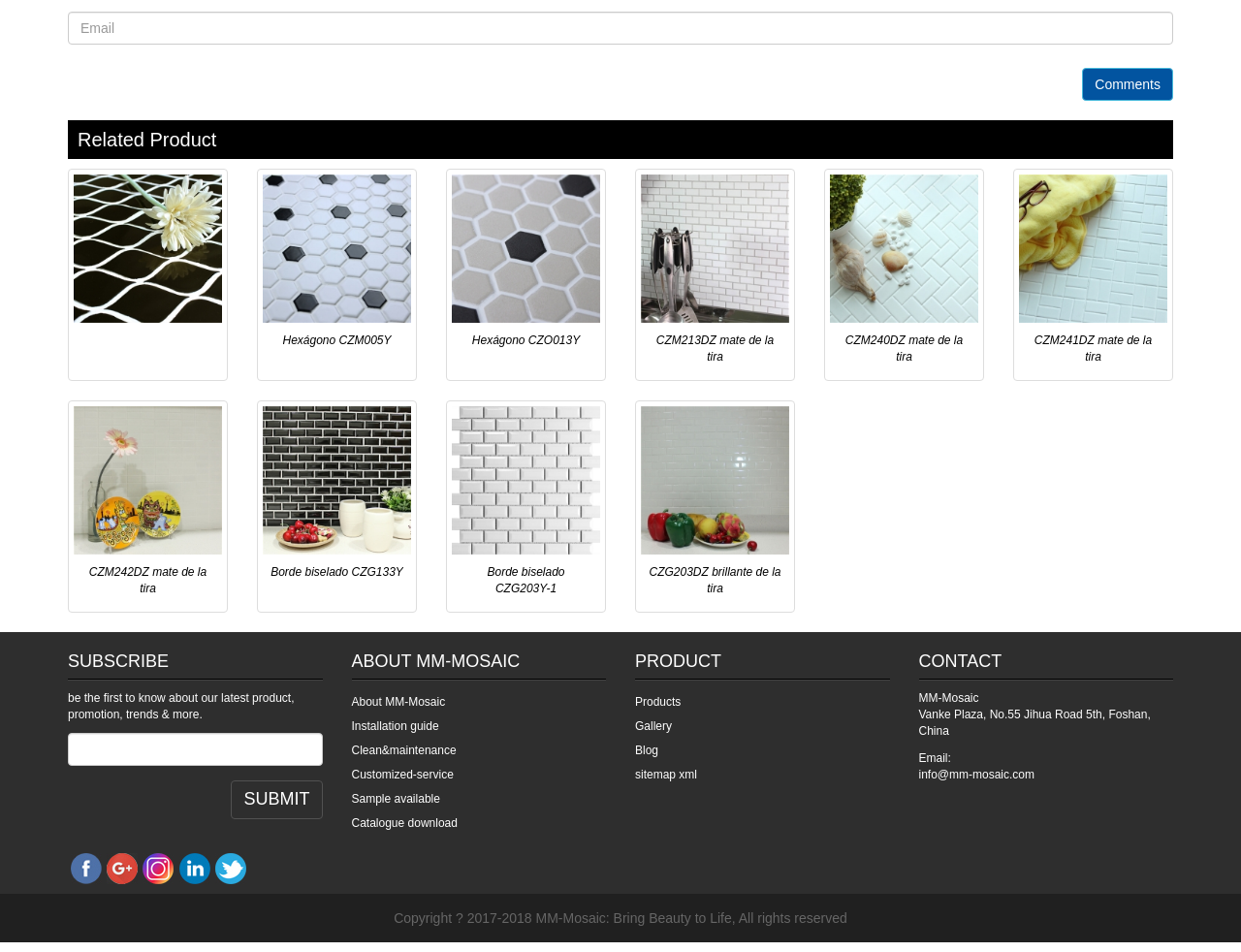Find the bounding box of the UI element described as follows: "SUBMIT".

[0.186, 0.82, 0.26, 0.861]